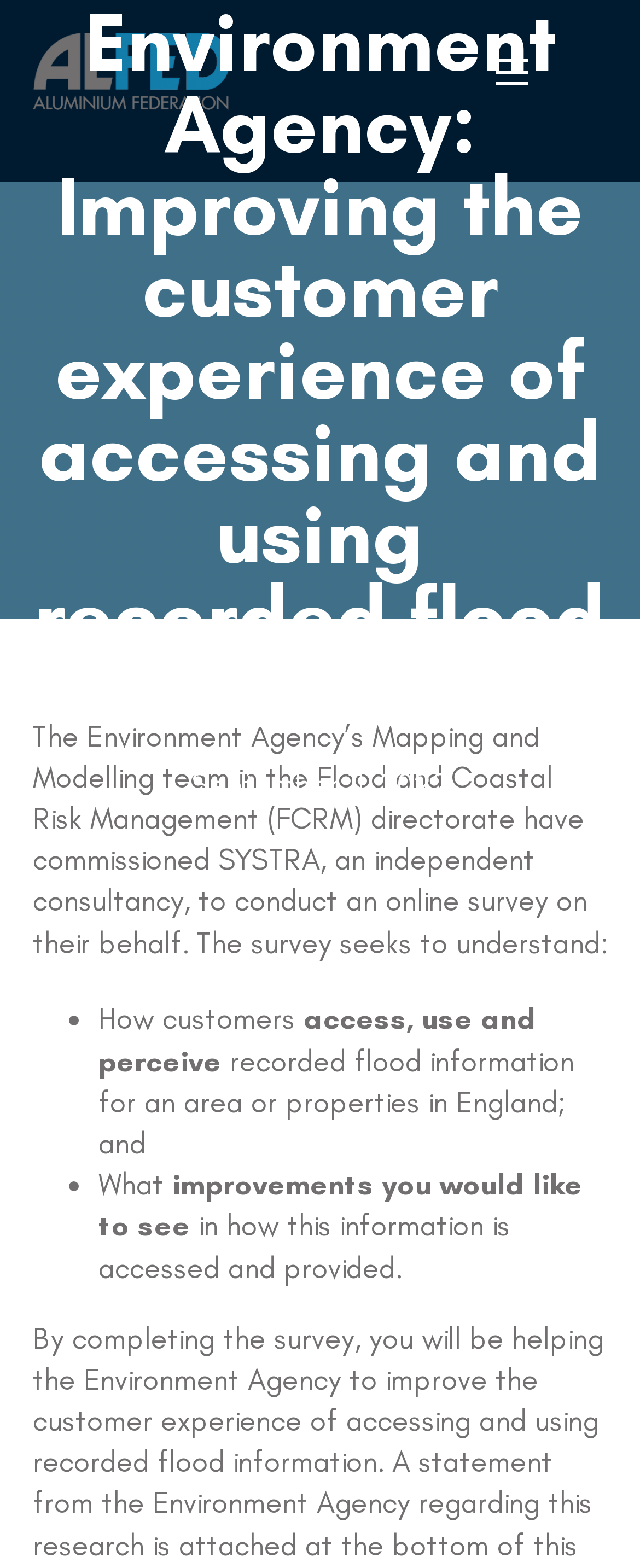Extract the main heading from the webpage content.

Environment Agency: Improving the customer experience of accessing and using recorded flood information